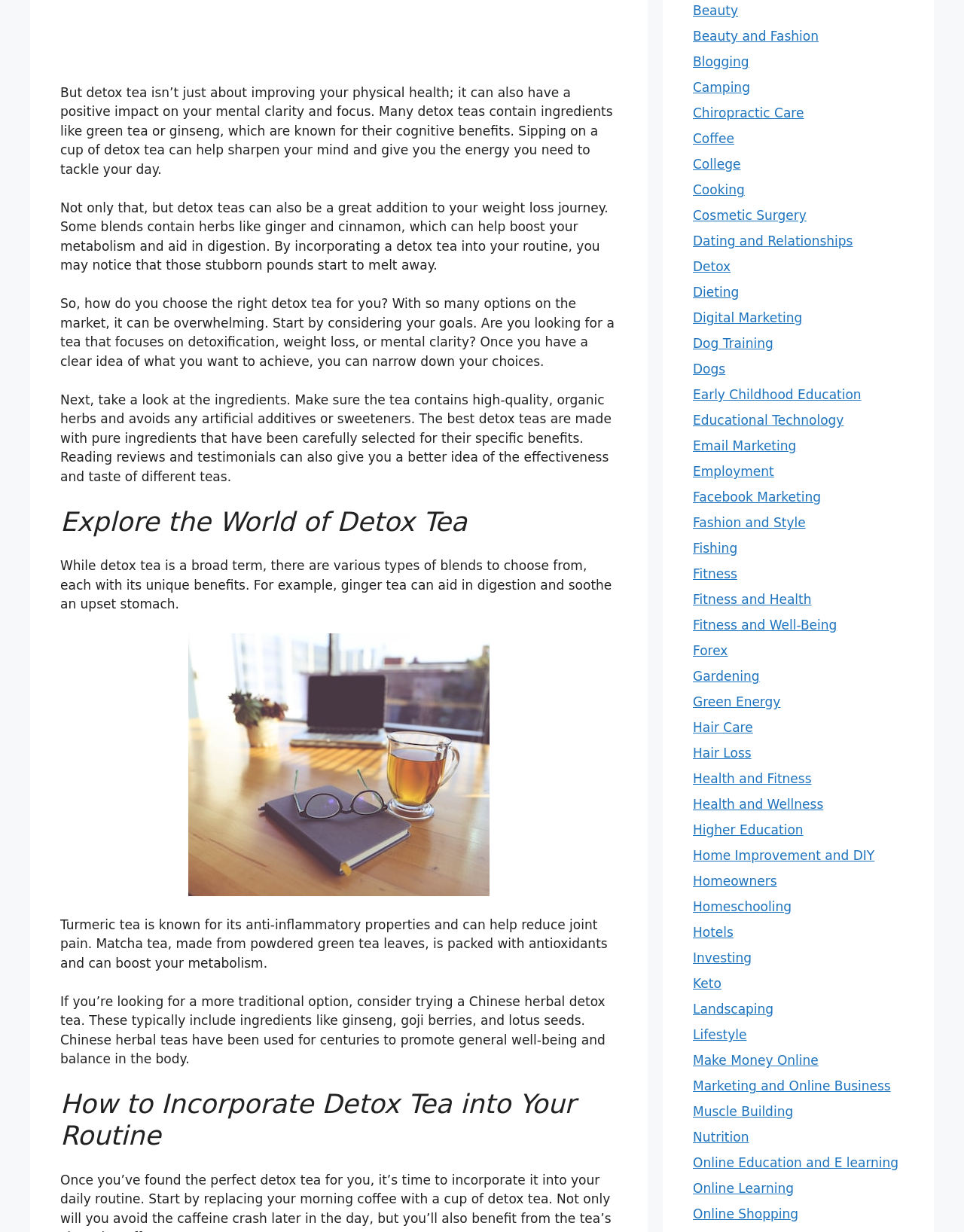Please identify the bounding box coordinates of the area that needs to be clicked to follow this instruction: "View the 'Detox Tea' image".

[0.195, 0.514, 0.508, 0.727]